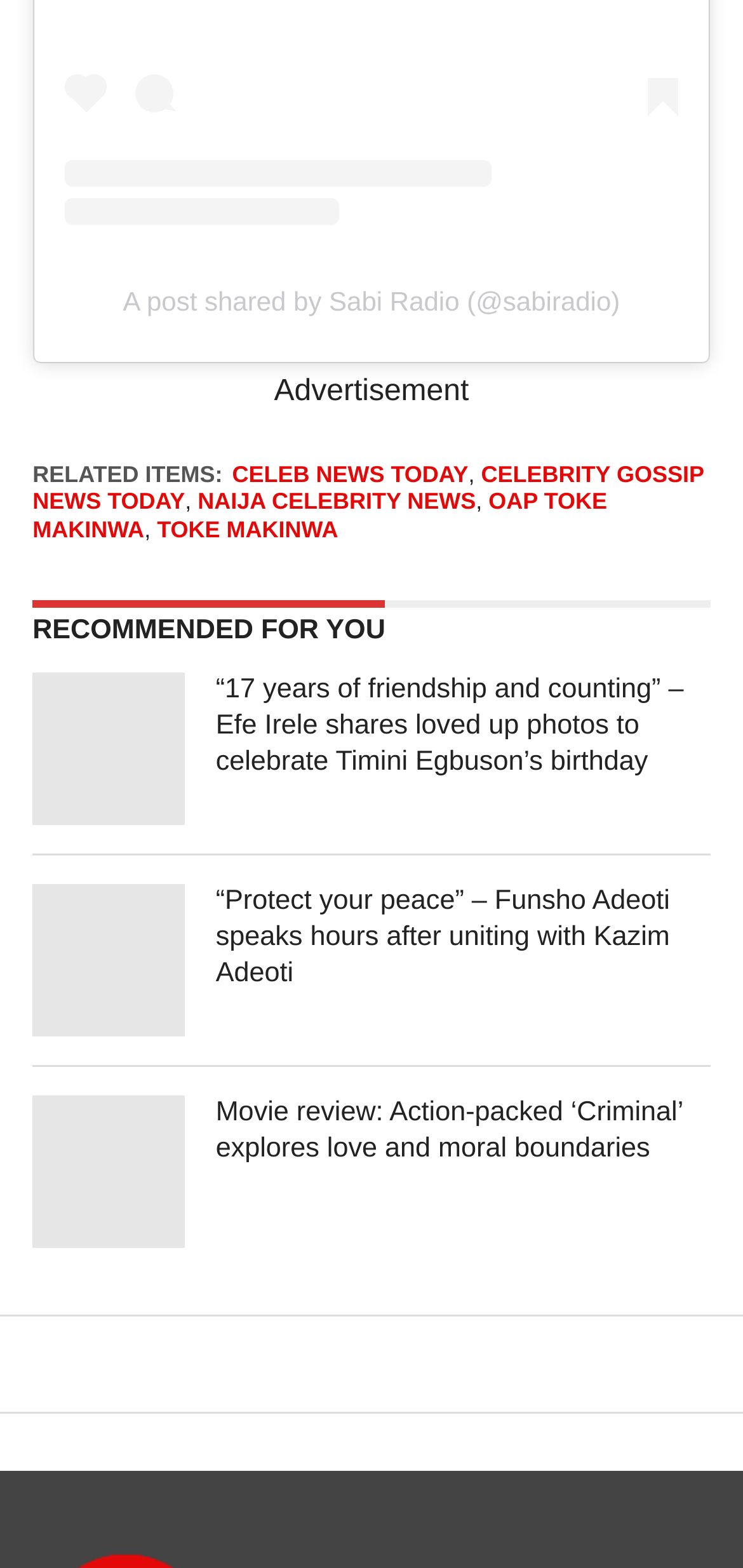Please specify the bounding box coordinates of the region to click in order to perform the following instruction: "View the post shared by Sabi Radio".

[0.165, 0.182, 0.834, 0.201]